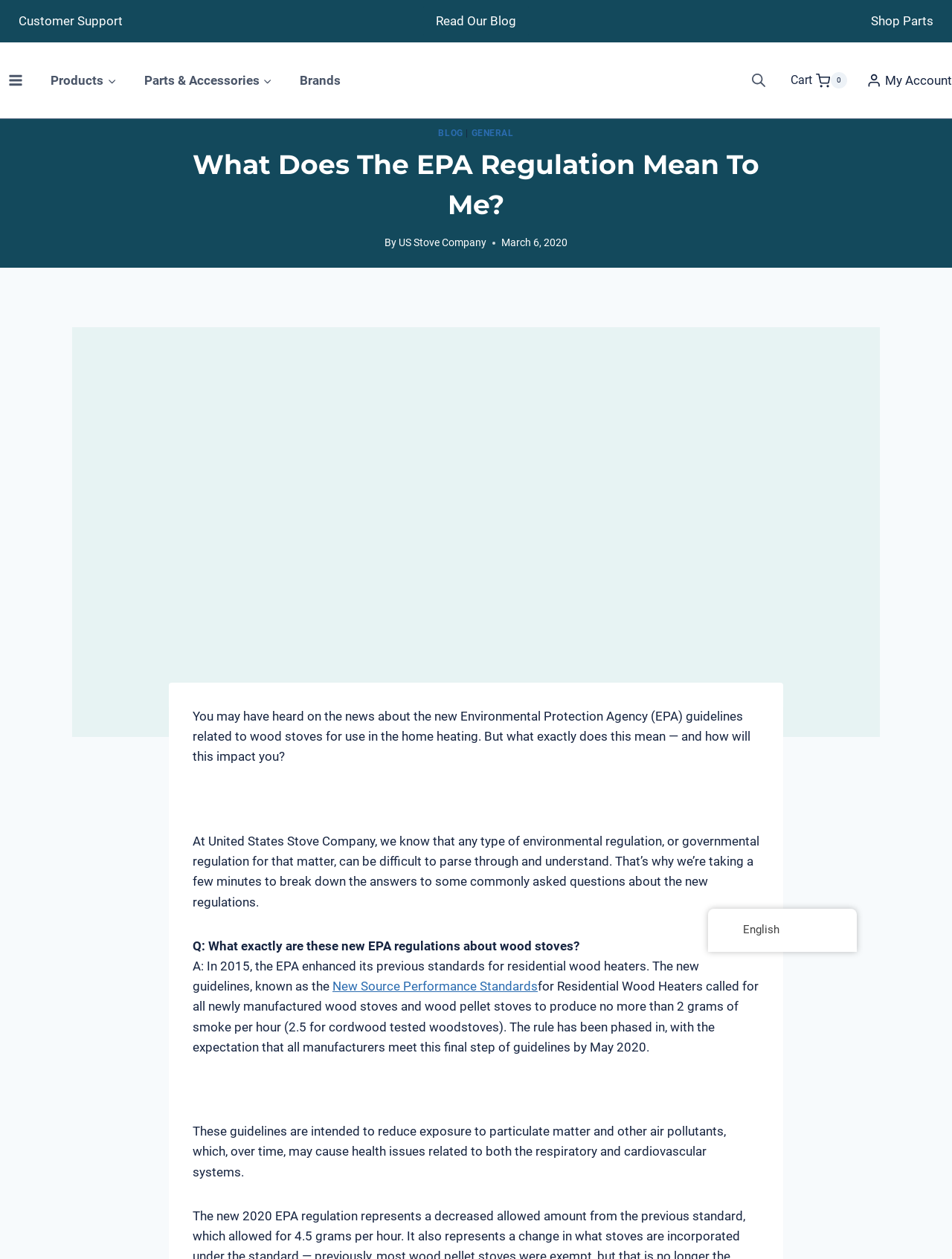Extract the primary headline from the webpage and present its text.

What Does The EPA Regulation Mean To Me?